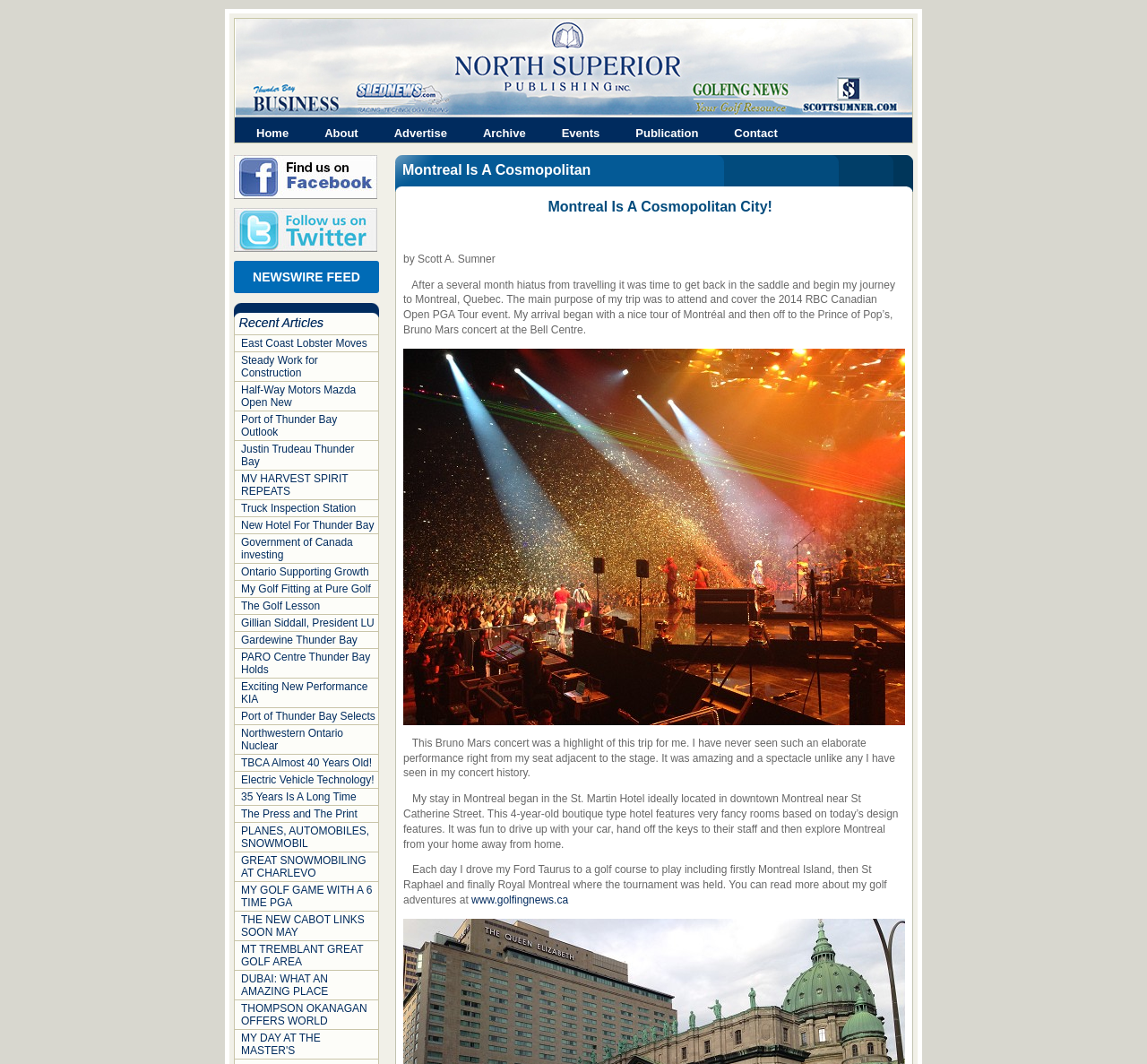Please answer the following question using a single word or phrase: 
What is the name of the hotel mentioned?

St. Martin Hotel